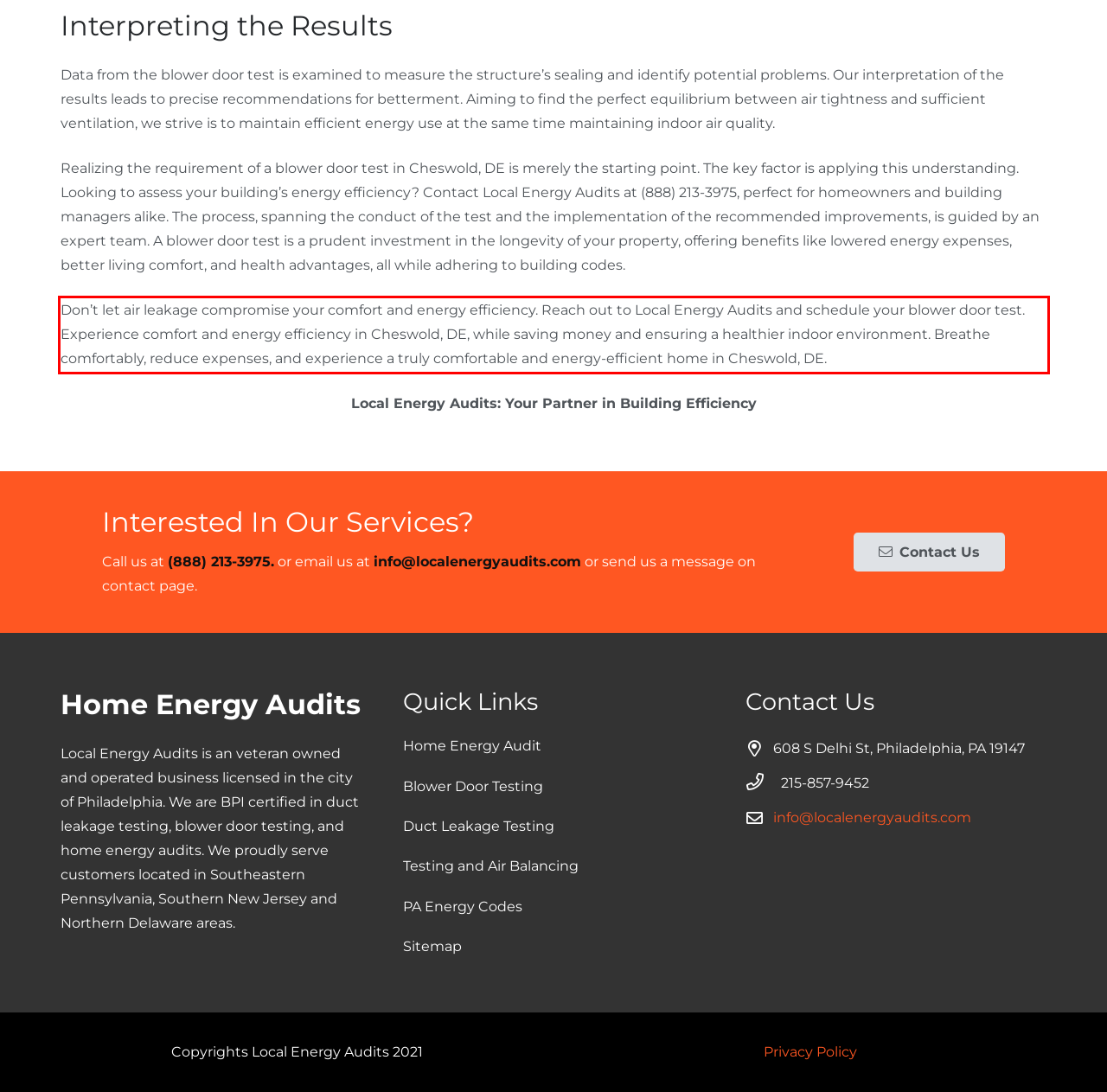There is a screenshot of a webpage with a red bounding box around a UI element. Please use OCR to extract the text within the red bounding box.

Don’t let air leakage compromise your comfort and energy efficiency. Reach out to Local Energy Audits and schedule your blower door test. Experience comfort and energy efficiency in Cheswold, DE, while saving money and ensuring a healthier indoor environment. Breathe comfortably, reduce expenses, and experience a truly comfortable and energy-efficient home in Cheswold, DE.